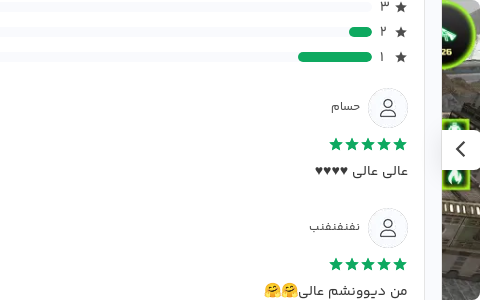Use a single word or phrase to answer the question: 
What does 'عالی عالی' translate to in English?

very good